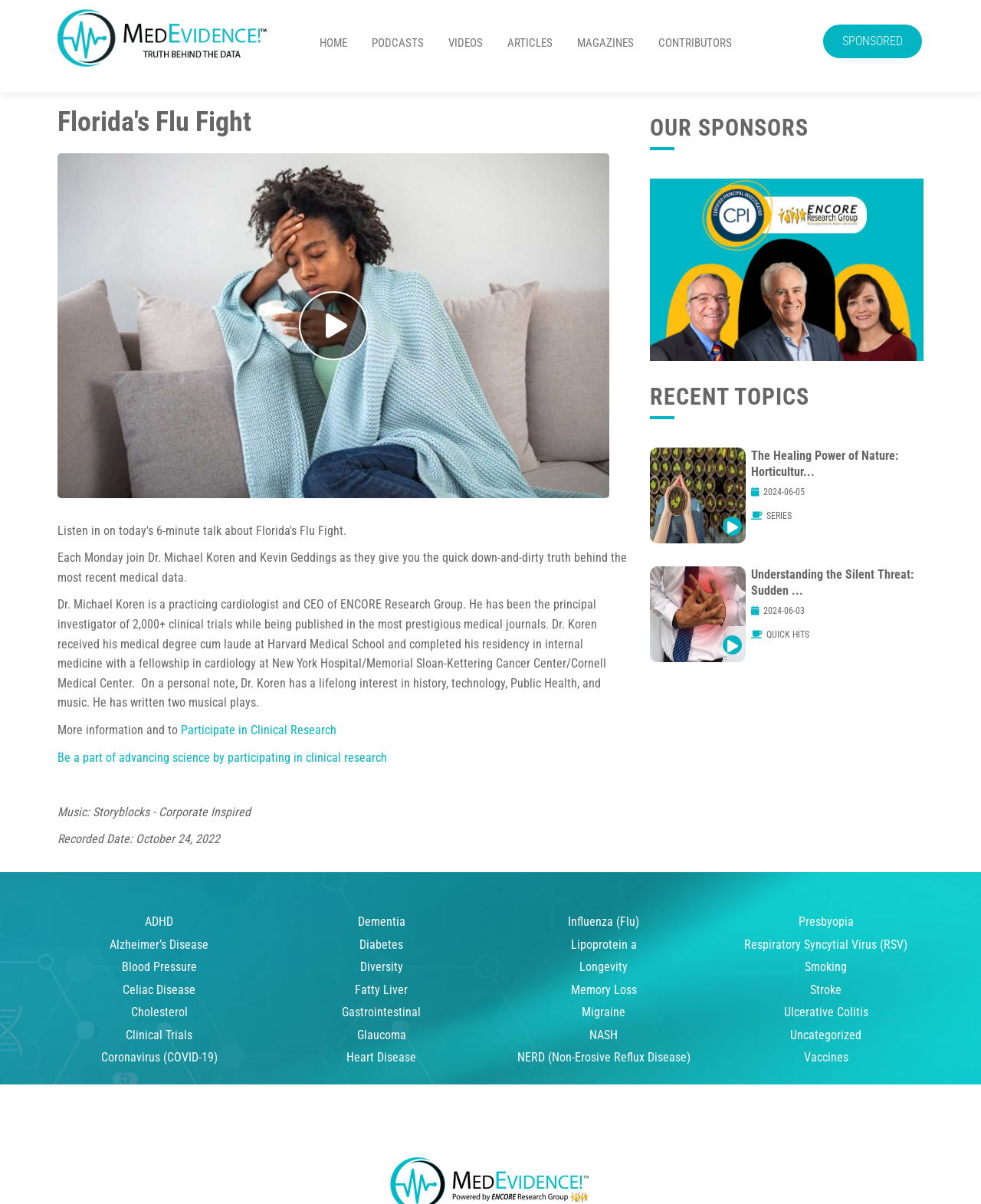Please give a succinct answer to the question in one word or phrase:
What is the topic of the current podcast?

Florida's Flu Fight